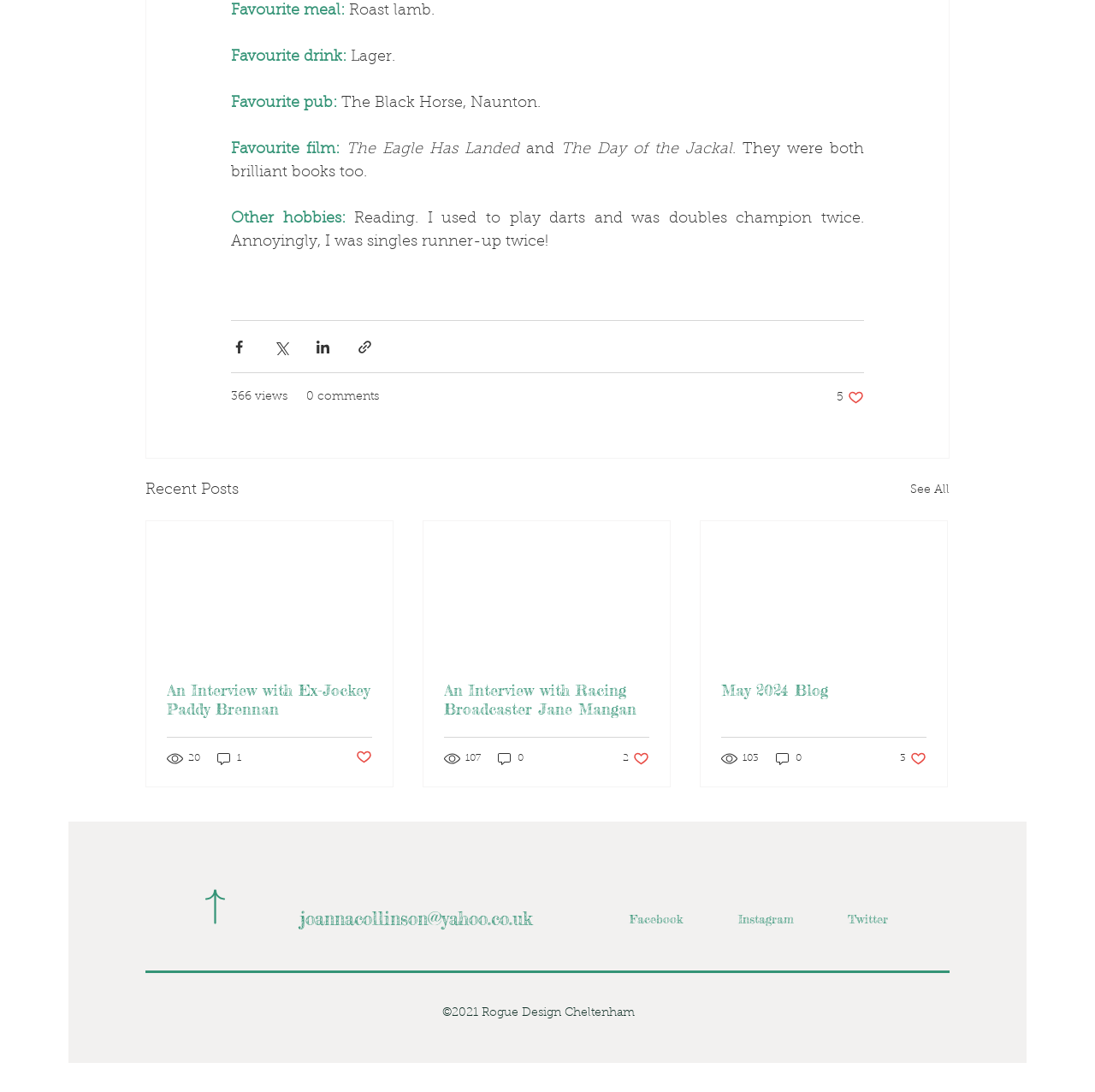How many views does the article 'An Interview with Ex-Jockey Paddy Brennan' have?
Craft a detailed and extensive response to the question.

The article 'An Interview with Ex-Jockey Paddy Brennan' has 20 views, which is indicated by the text '20 views' located below the article title.